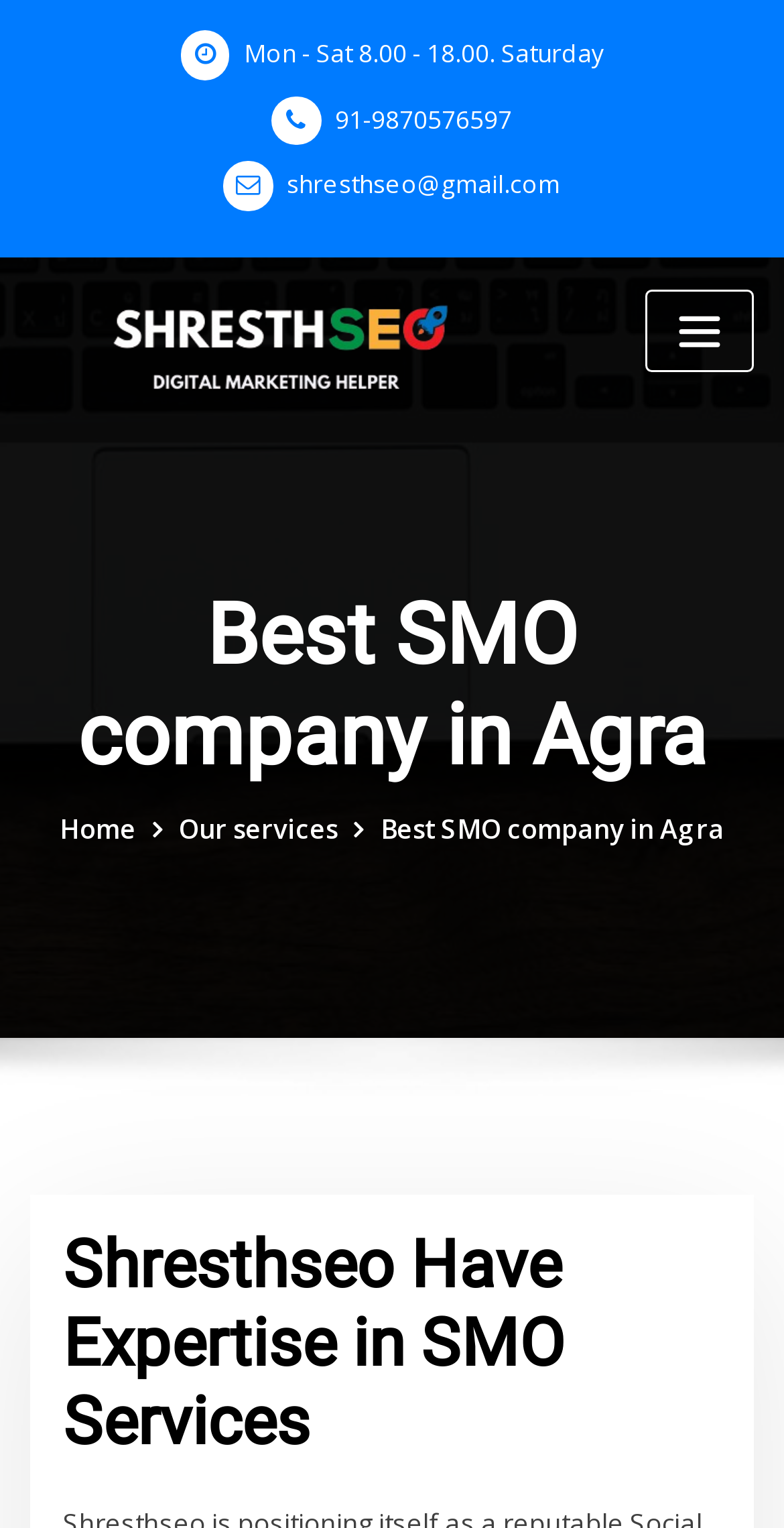Given the description "Home", provide the bounding box coordinates of the corresponding UI element.

[0.076, 0.531, 0.174, 0.555]